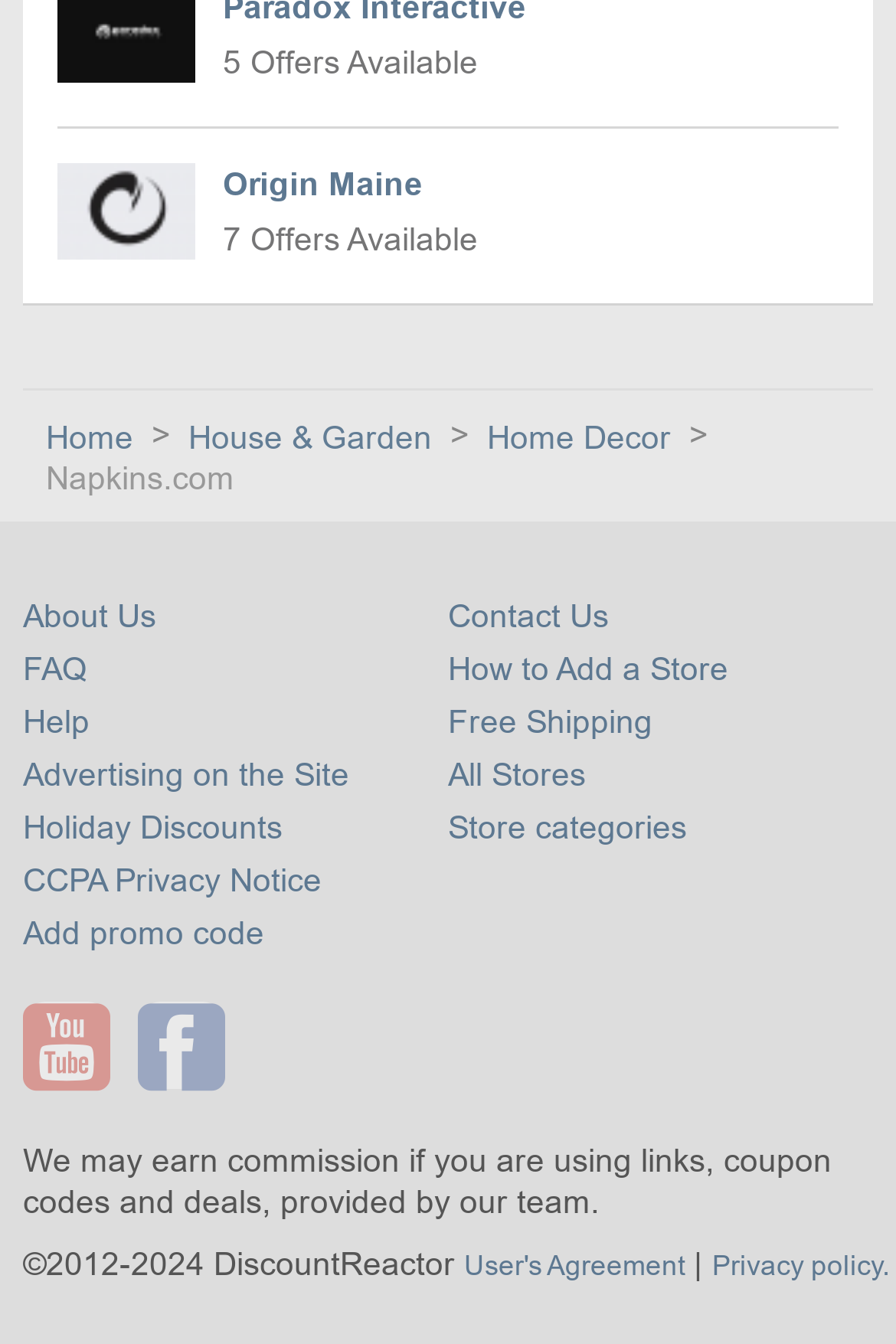What is the website's policy on user data?
Could you answer the question in a detailed manner, providing as much information as possible?

I found a link at the bottom of the page labeled 'Privacy policy', which implies that the website has a policy in place regarding user data and privacy.